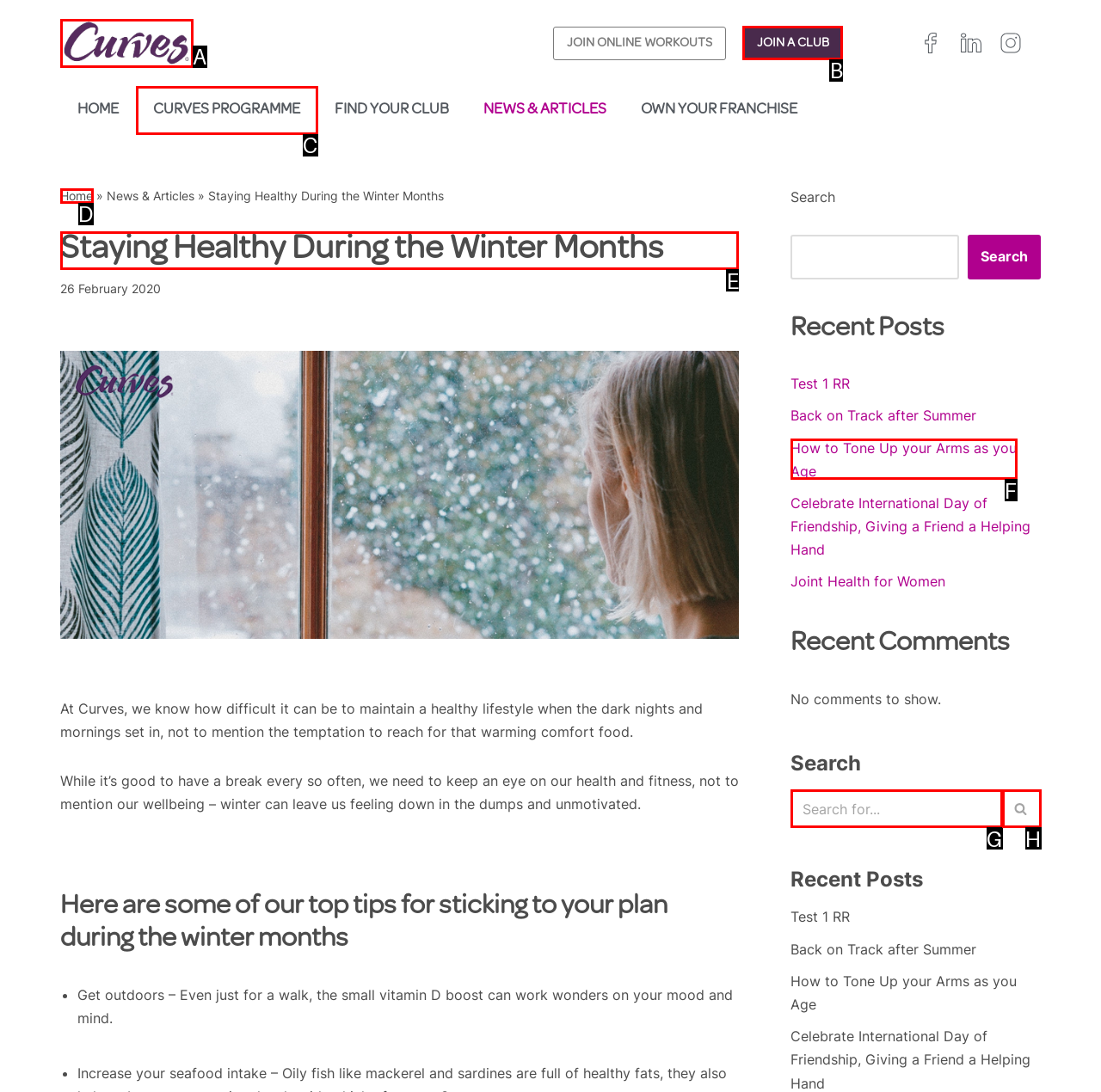Select the appropriate HTML element to click for the following task: Read the 'Staying Healthy During the Winter Months' article
Answer with the letter of the selected option from the given choices directly.

E